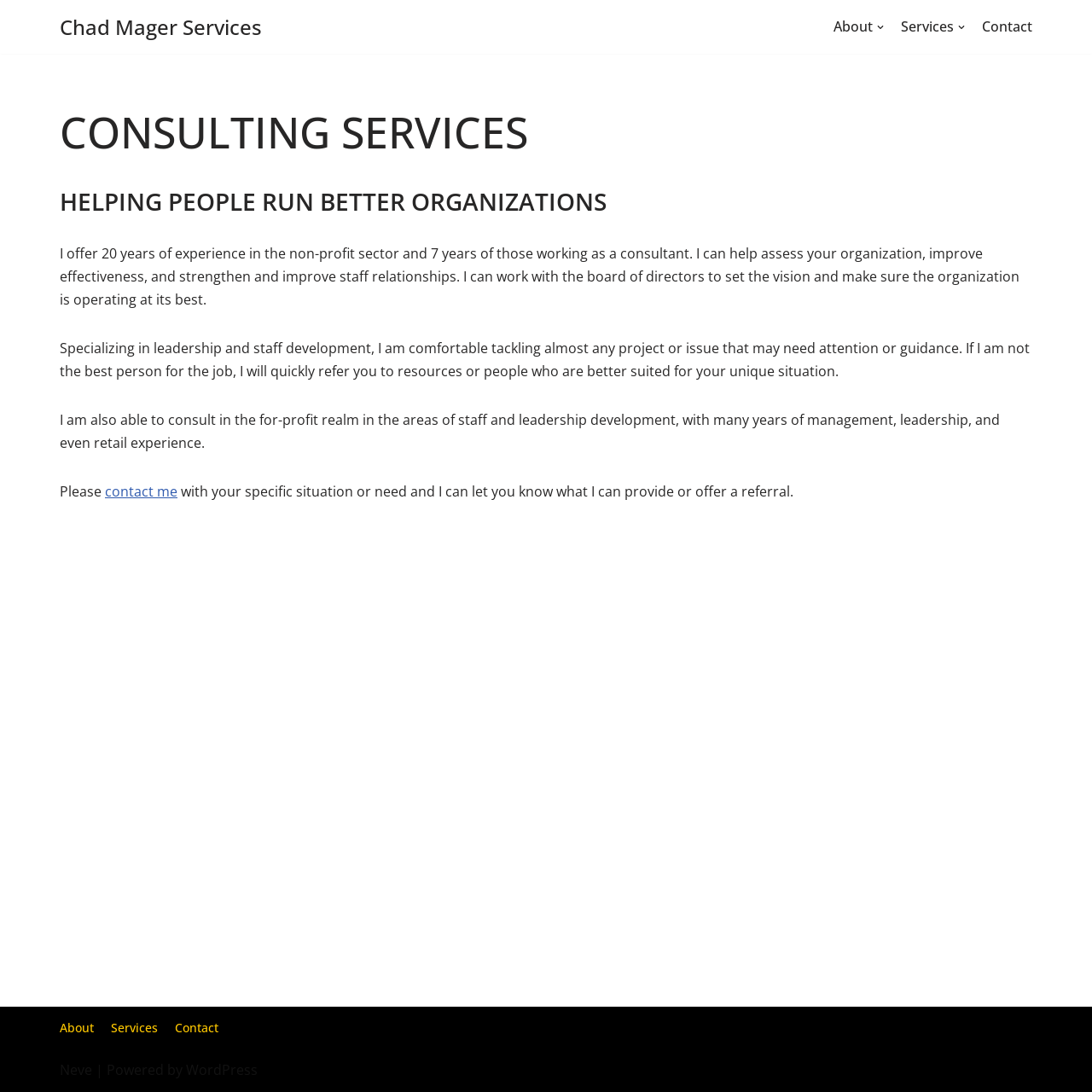What is the main area of specialization for the consultant?
Provide a short answer using one word or a brief phrase based on the image.

Leadership and staff development